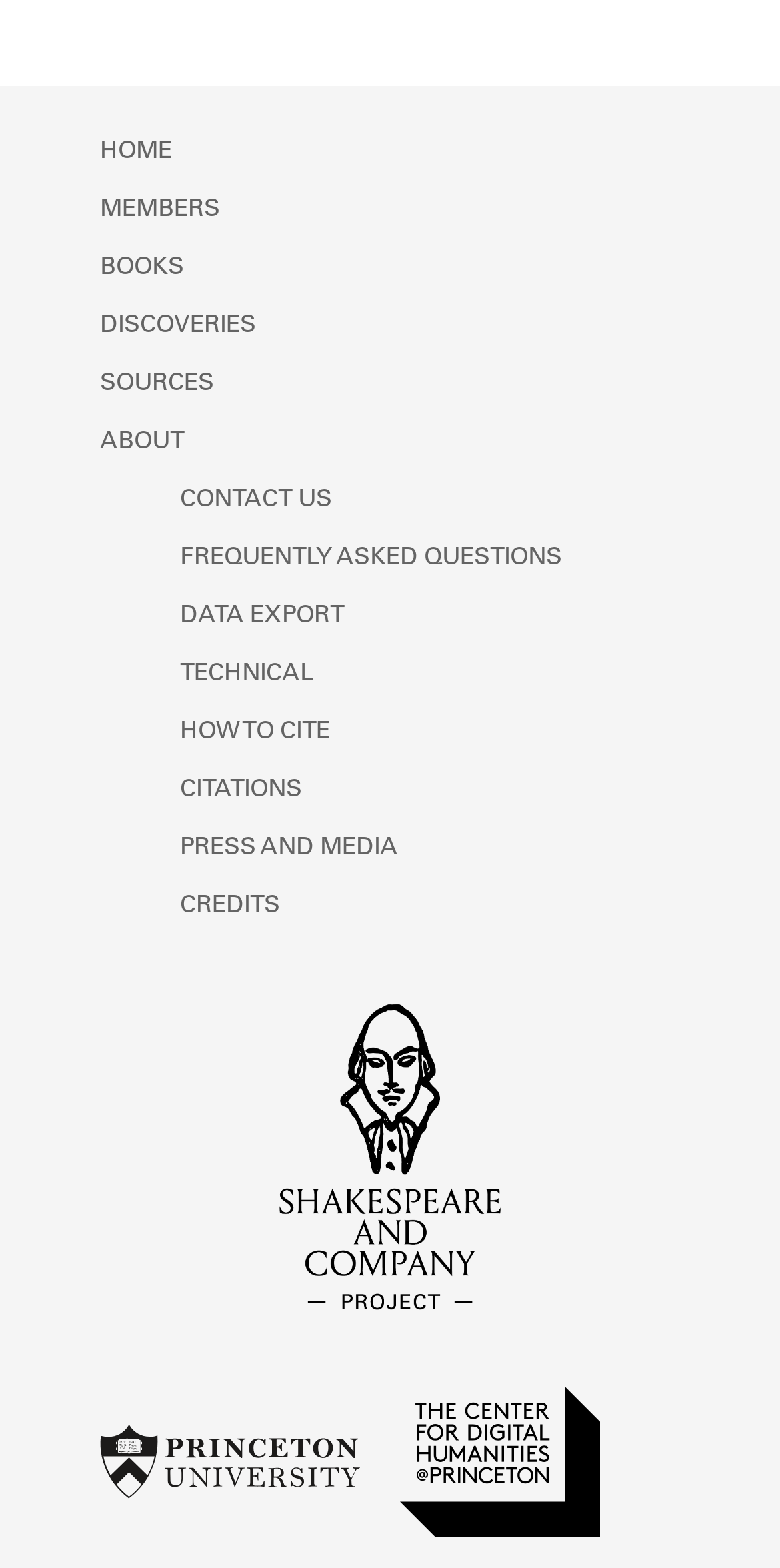How many navigation menus are there?
Please give a well-detailed answer to the question.

There are two navigation menus, one is the primary navigation menu with links such as 'HOME', 'MEMBERS', 'BOOKS', etc., and the other is the secondary navigation menu with links such as 'CONTACT US', 'FREQUENTLY ASKED QUESTIONS', etc.